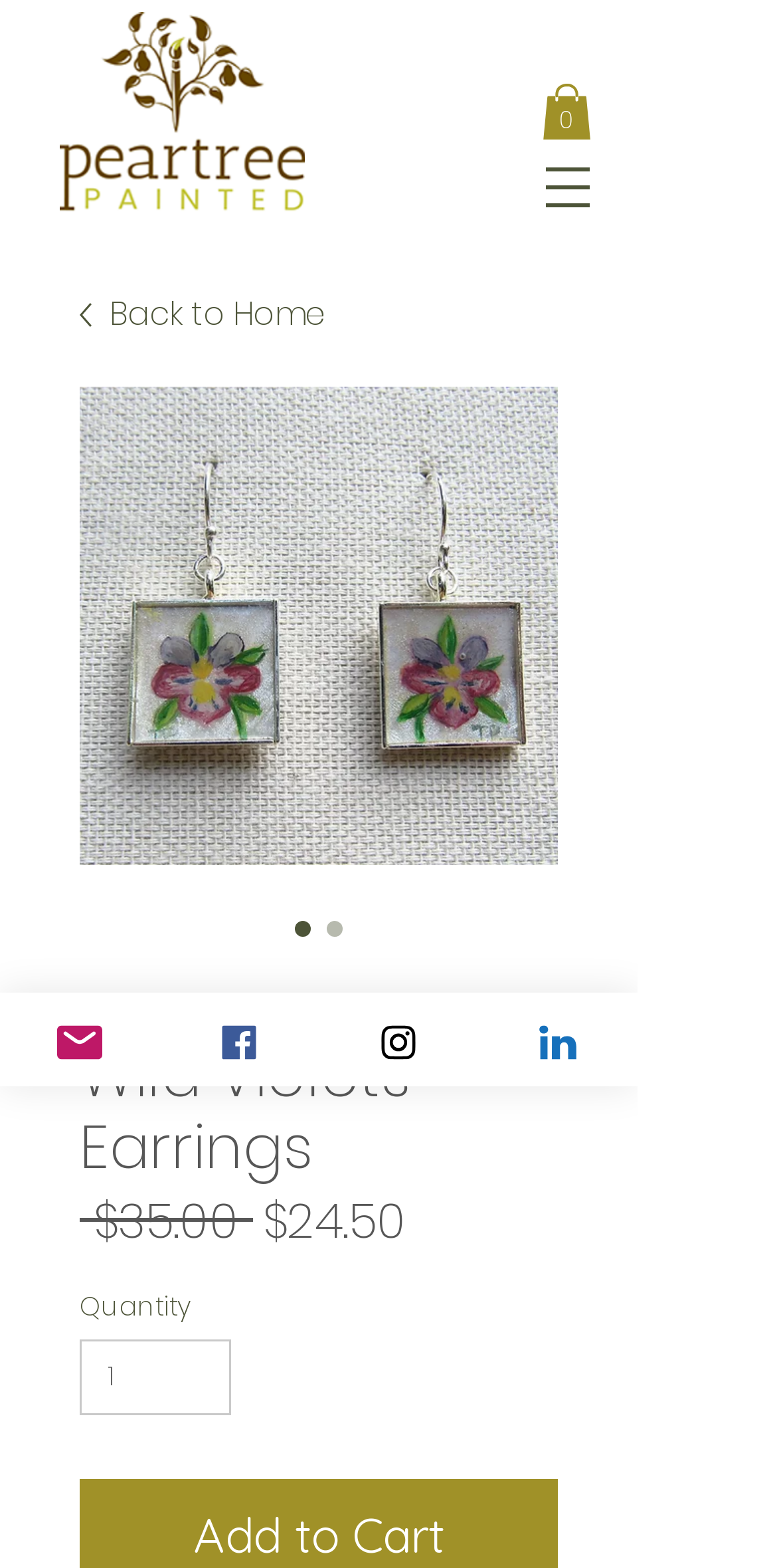Provide the bounding box coordinates in the format (top-left x, top-left y, bottom-right x, bottom-right y). All values are floating point numbers between 0 and 1. Determine the bounding box coordinate of the UI element described as: parent_node: 0 aria-label="Open navigation menu"

[0.669, 0.089, 0.792, 0.15]